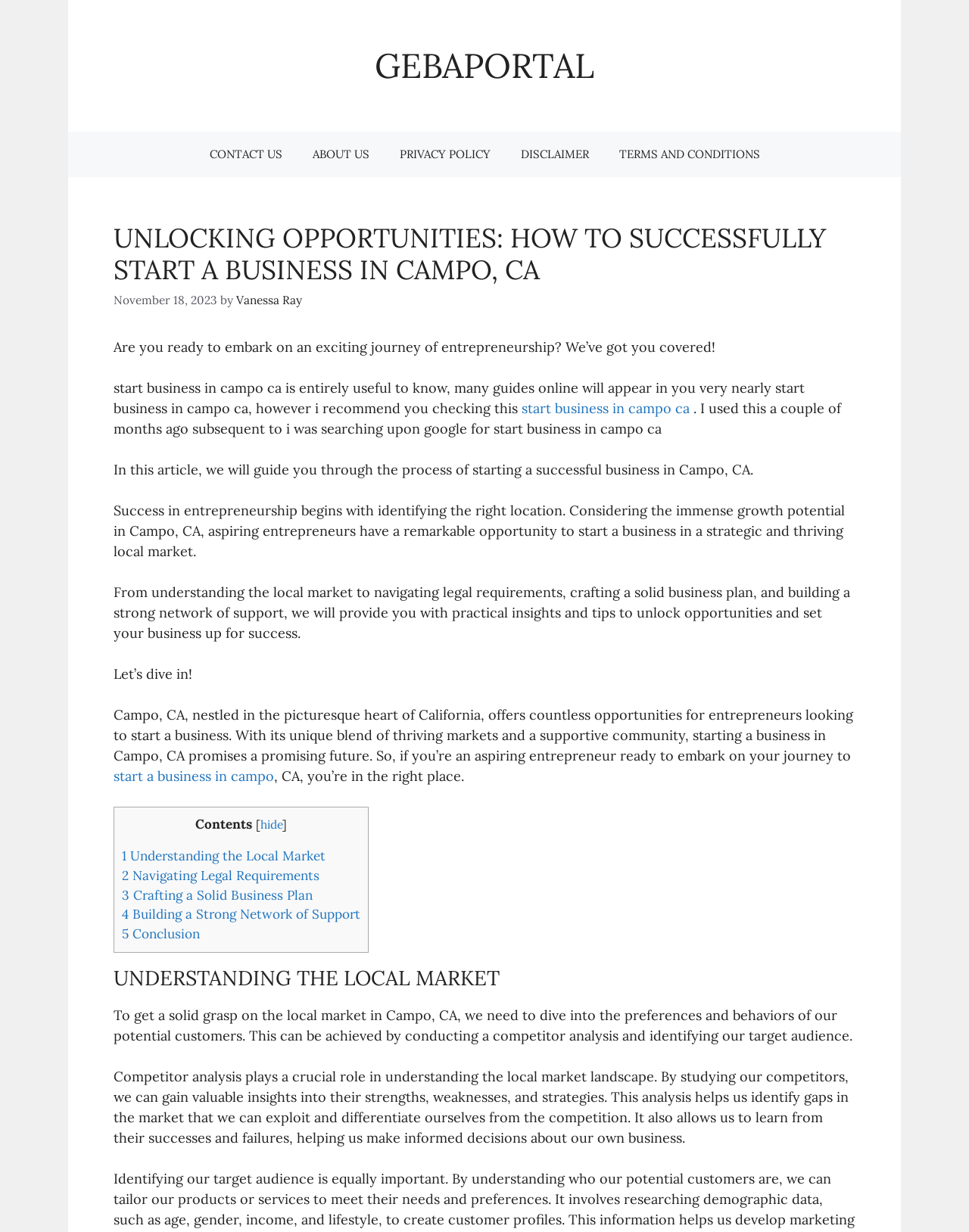Could you please study the image and provide a detailed answer to the question:
What is the main topic of the article?

The main topic of the article can be inferred from the StaticText elements in the HeaderAsNonLandmark element. The text 'Are you ready to embark on an exciting journey of entrepreneurship? We’ve got you covered!' and 'start business in campo ca is entirely useful to know...' suggest that the article is about starting a business in Campo, CA.